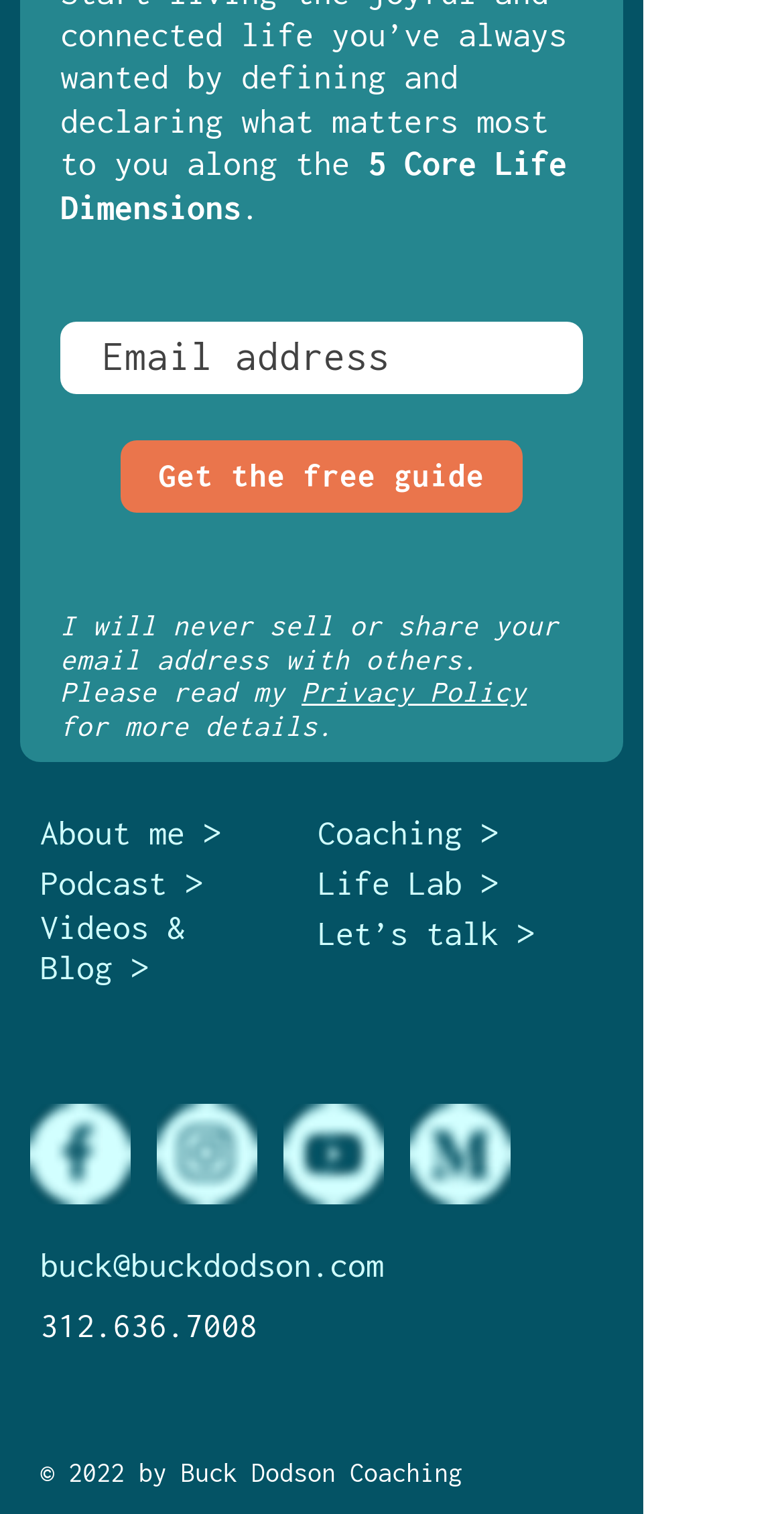Could you locate the bounding box coordinates for the section that should be clicked to accomplish this task: "Enter email address".

[0.077, 0.213, 0.744, 0.26]